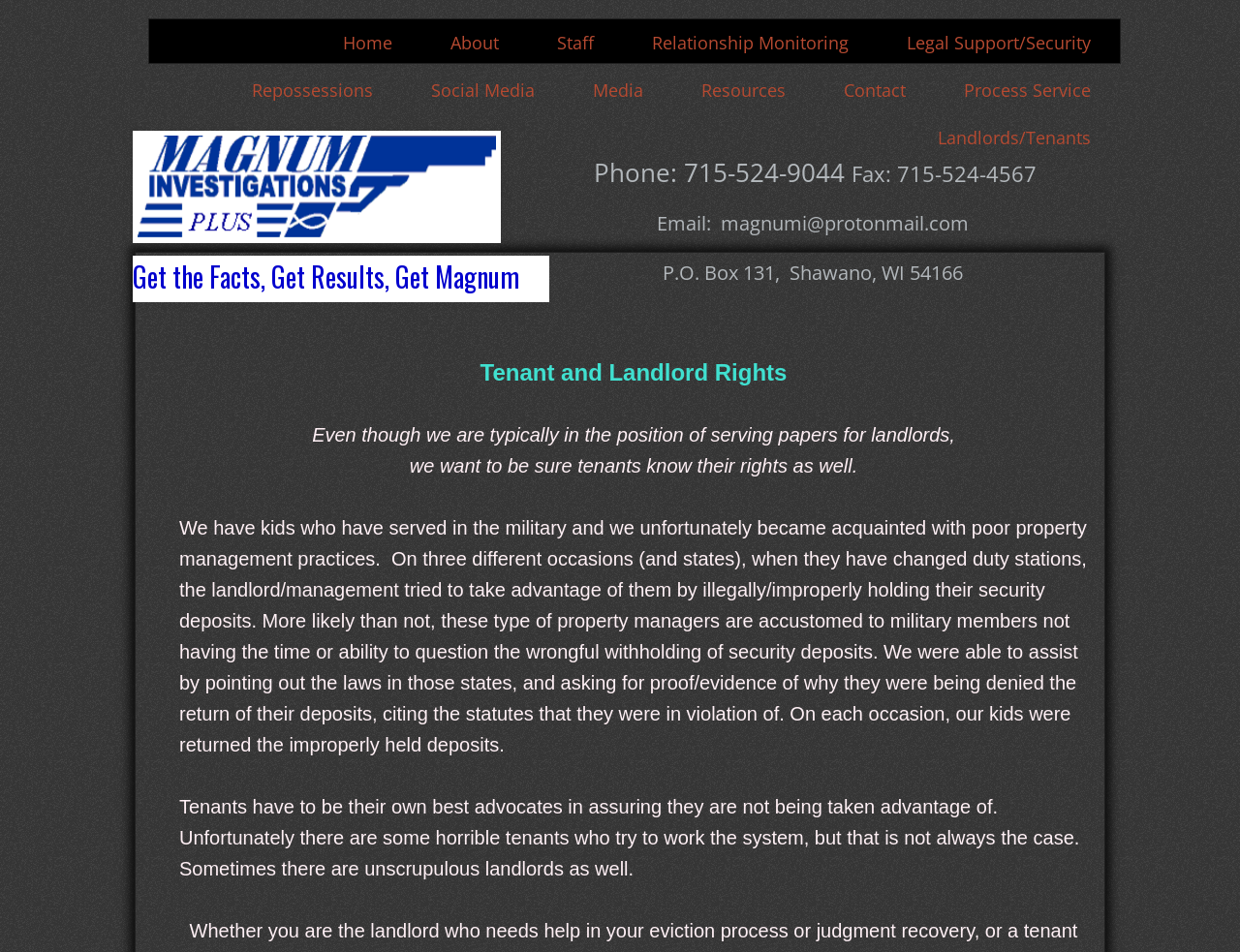Please identify the bounding box coordinates of the element that needs to be clicked to execute the following command: "Click the 'Process Service' link". Provide the bounding box using four float numbers between 0 and 1, formatted as [left, top, right, bottom].

[0.754, 0.07, 0.903, 0.12]